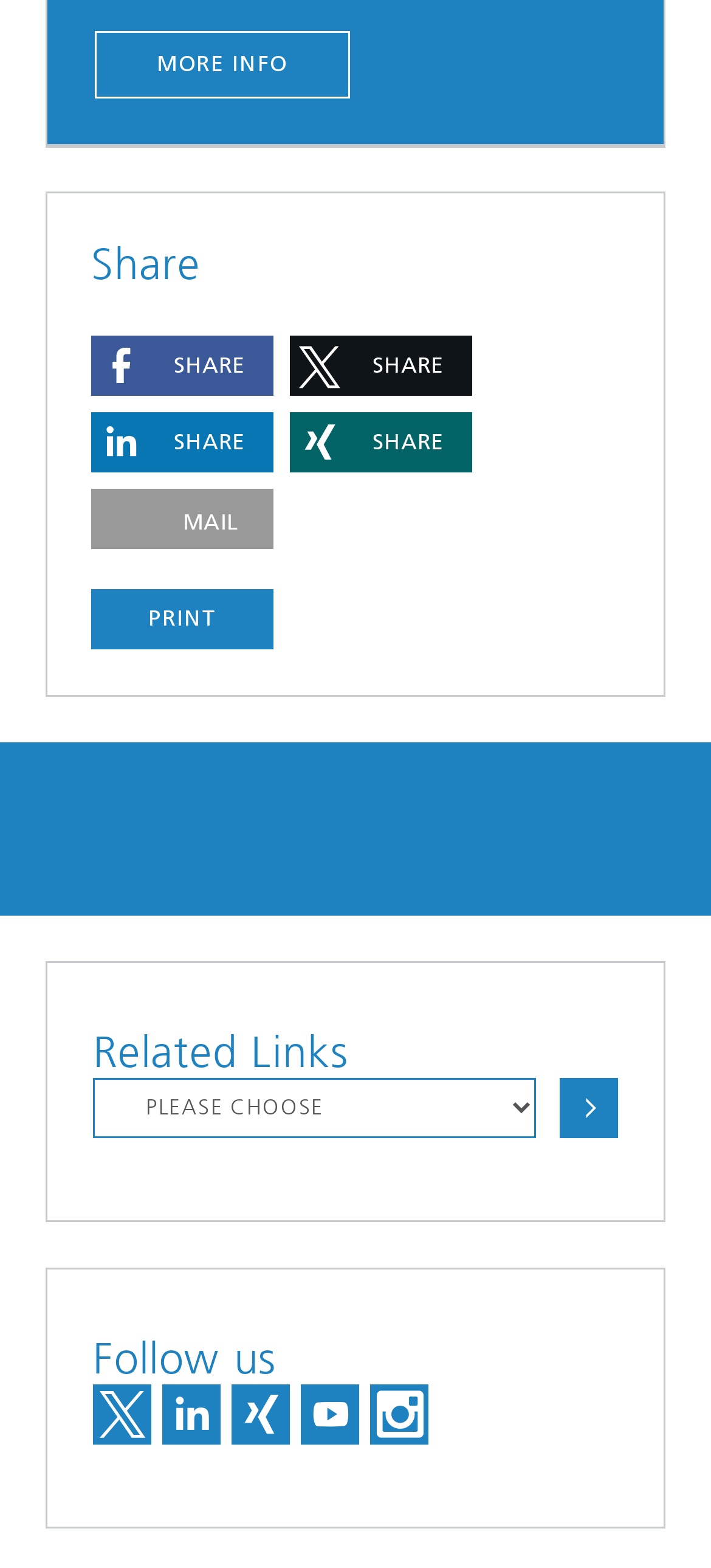Please specify the bounding box coordinates for the clickable region that will help you carry out the instruction: "contact us".

None